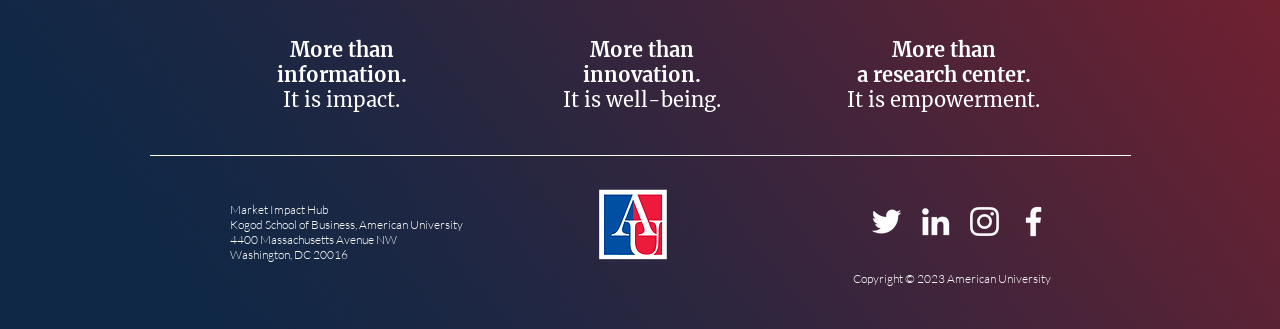How many social media icons are present?
Use the information from the screenshot to give a comprehensive response to the question.

The image showcases social media icons for Twitter, LinkedIn, Instagram, and Facebook at the bottom right, inviting engagement and connection with the audience, which totals to 4 icons.